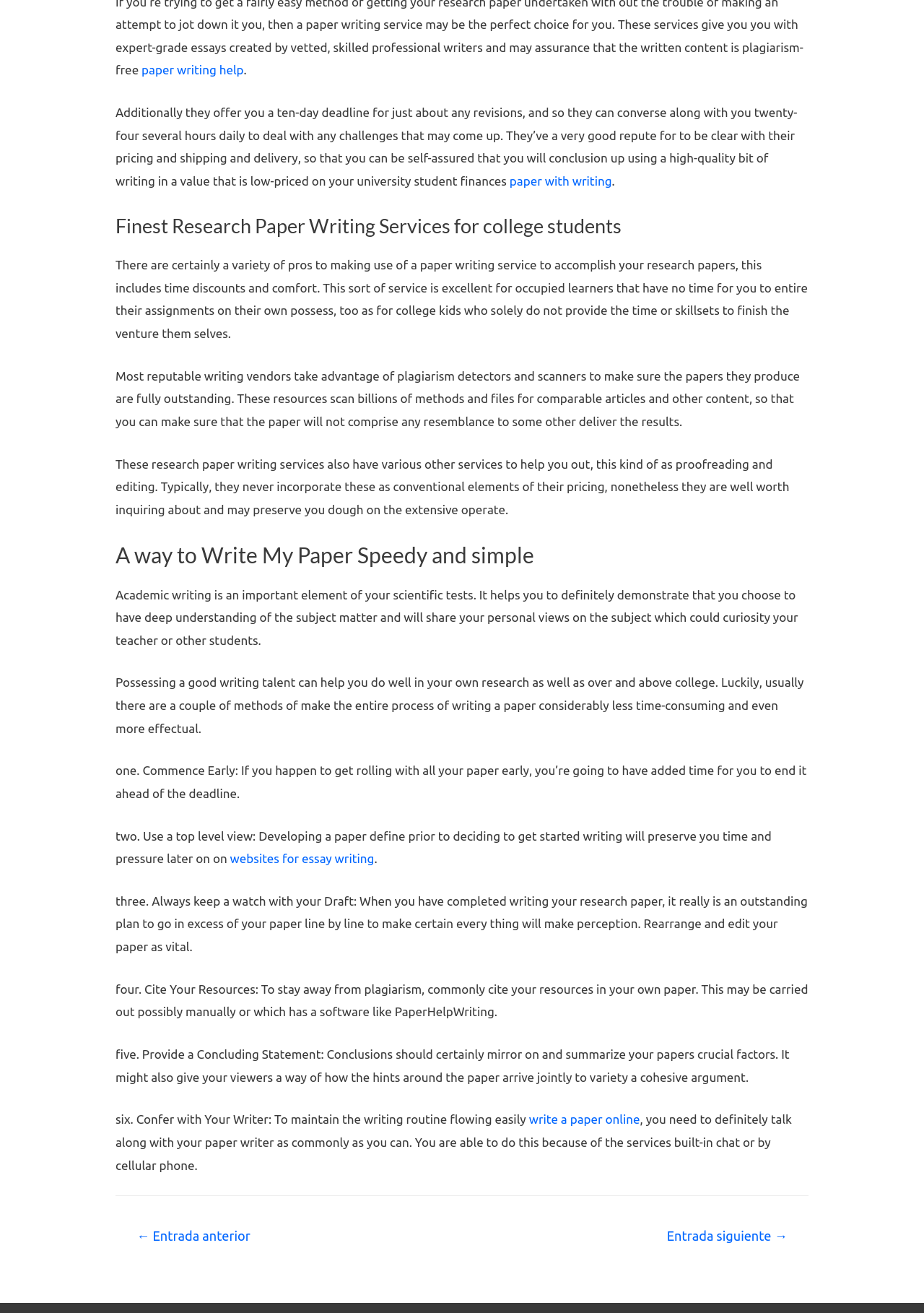Can you look at the image and give a comprehensive answer to the question:
How many steps are mentioned to make the process of writing a paper less time-consuming?

I found 6 steps mentioned in the StaticText elements, including starting early, using an outline, keeping a watch on the draft, citing resources, providing a concluding statement, and consulting with the writer.